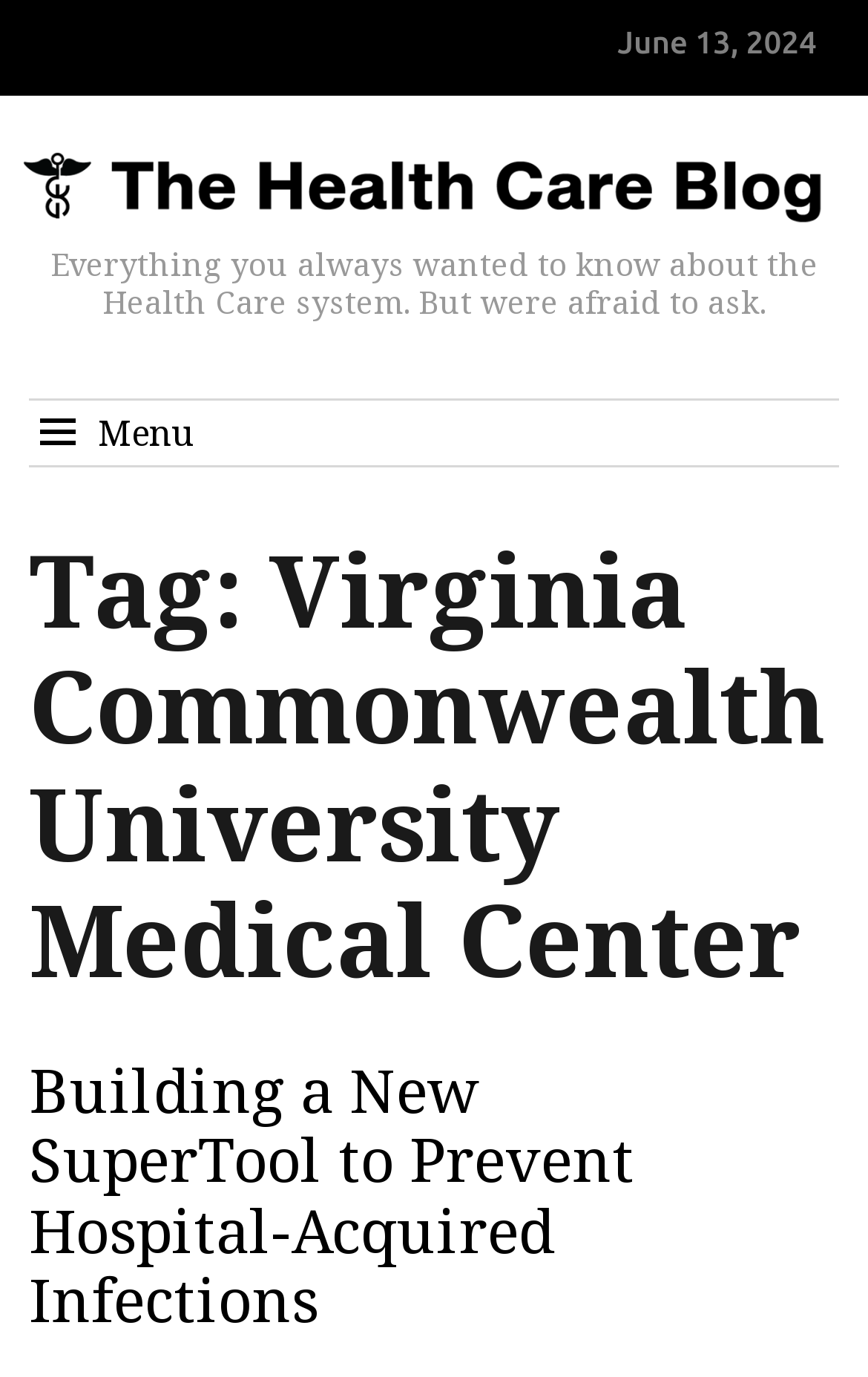Identify the bounding box of the UI component described as: "title="Home"".

[0.026, 0.11, 0.949, 0.164]